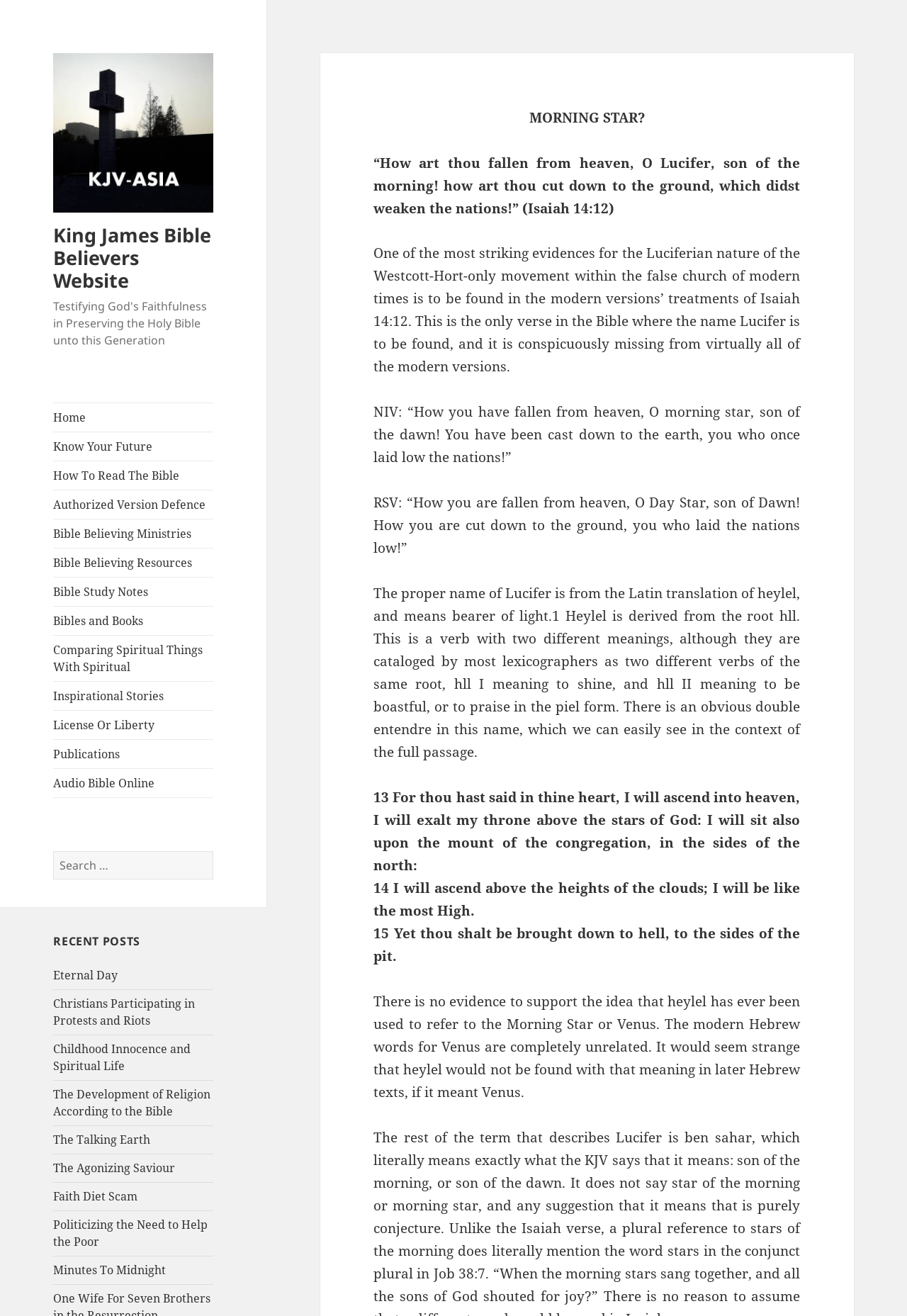Specify the bounding box coordinates of the area that needs to be clicked to achieve the following instruction: "Click on the 'Home' link".

[0.059, 0.306, 0.235, 0.328]